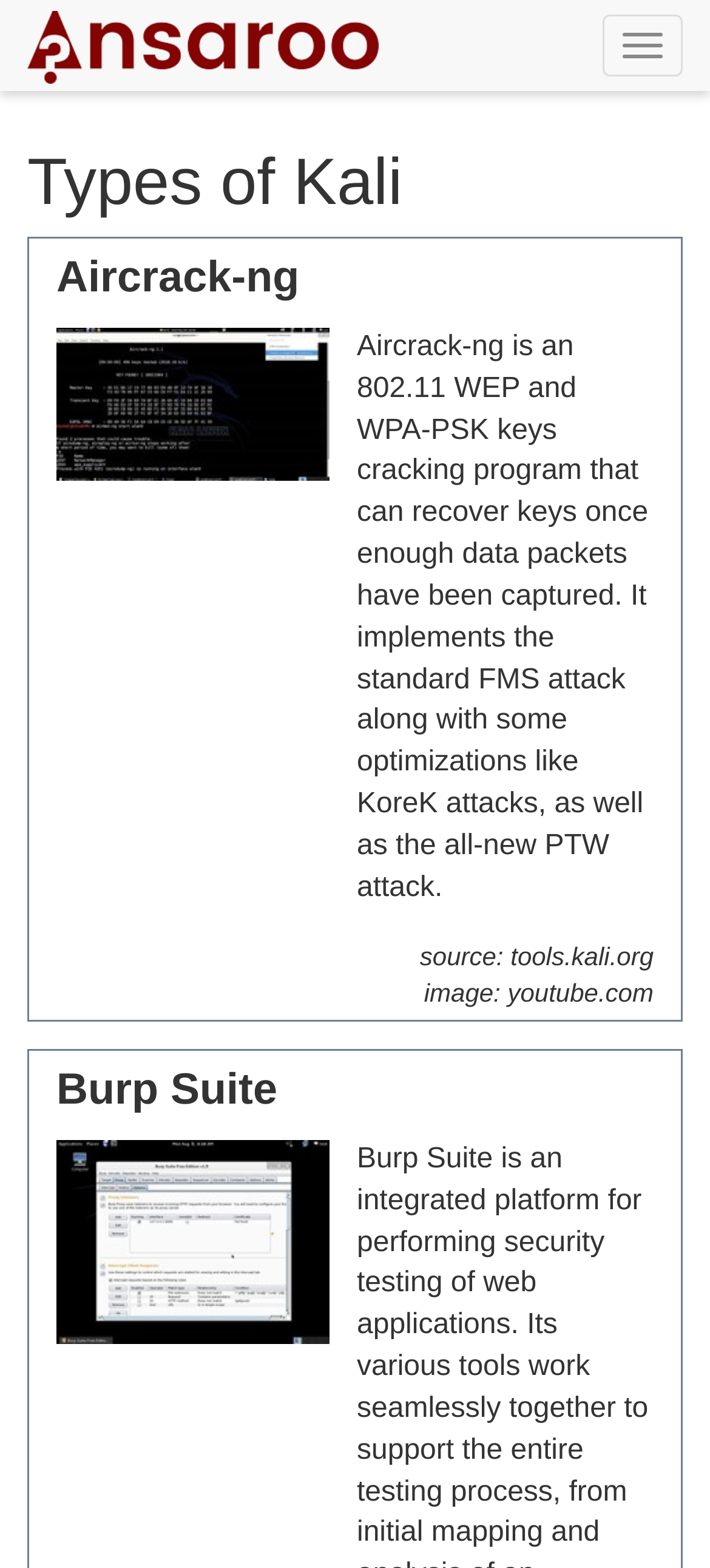What is the format of the image for Aircrack-ng?
Carefully analyze the image and provide a detailed answer to the question.

I did not find any information on the webpage that specifies the format of the image for Aircrack-ng. The image is simply labeled as 'Aircrack-ng'.